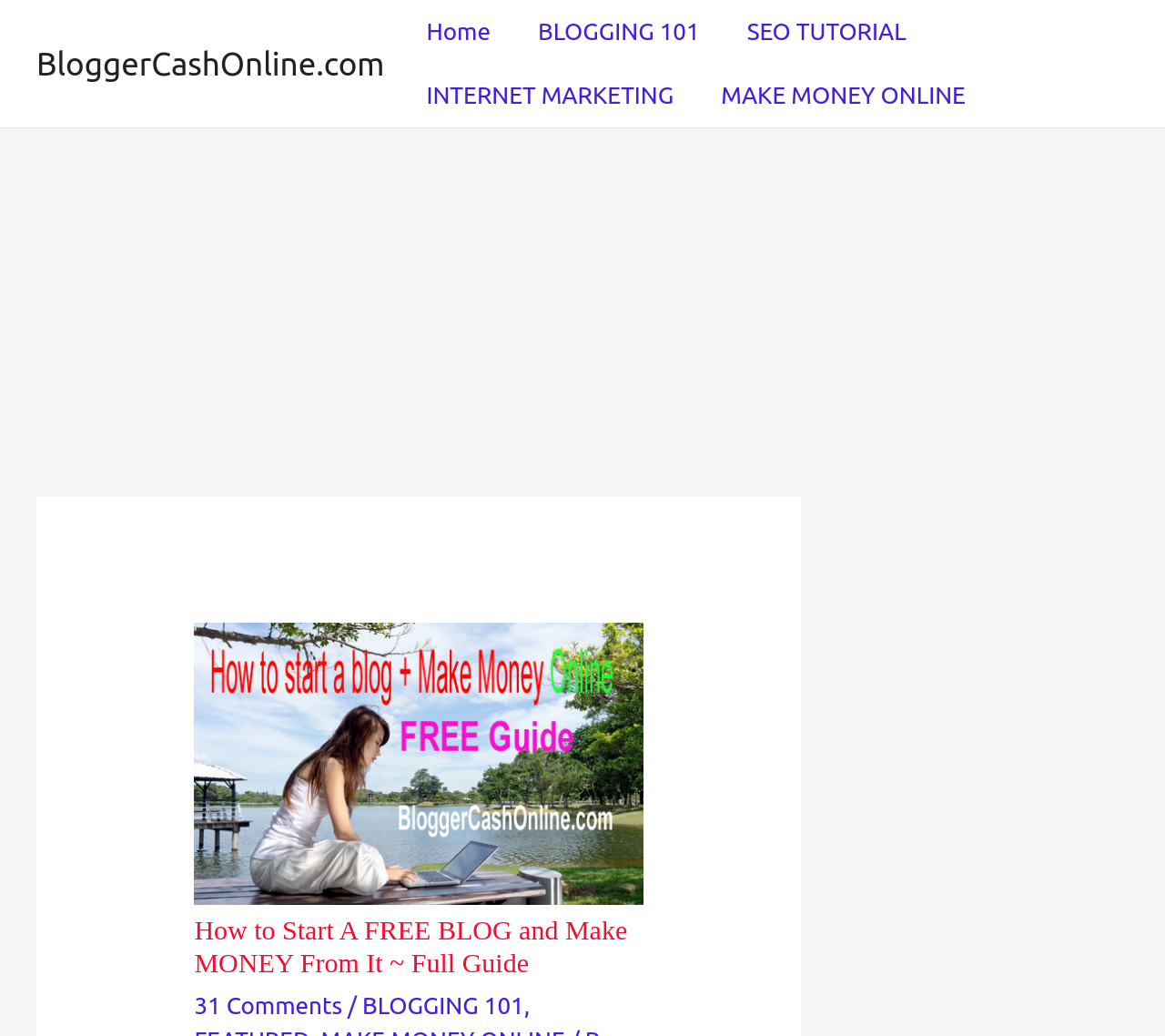Is there an image on the webpage?
Provide a short answer using one word or a brief phrase based on the image.

Yes